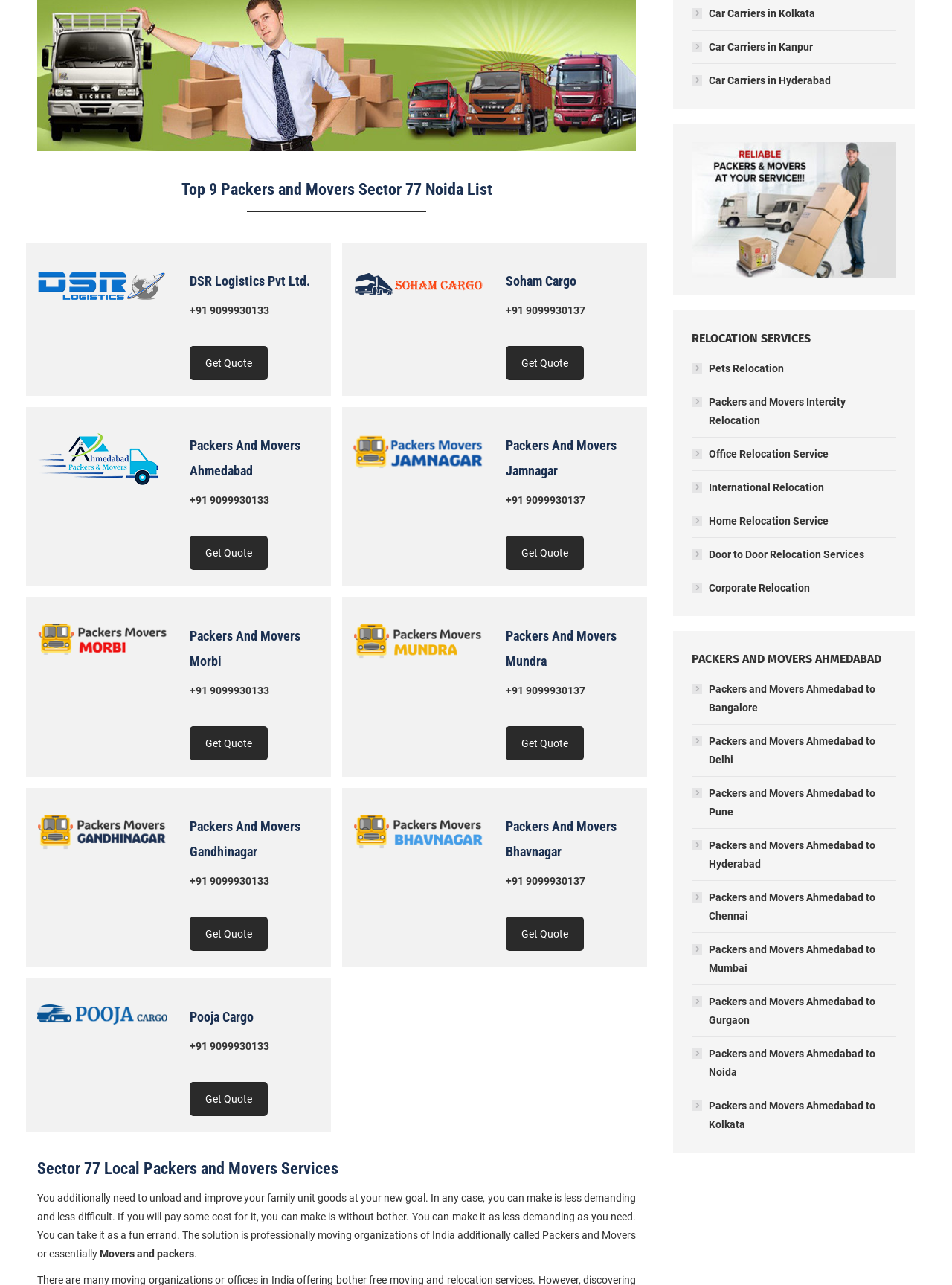Provide your answer in one word or a succinct phrase for the question: 
What relocation services are offered by this website?

Various services